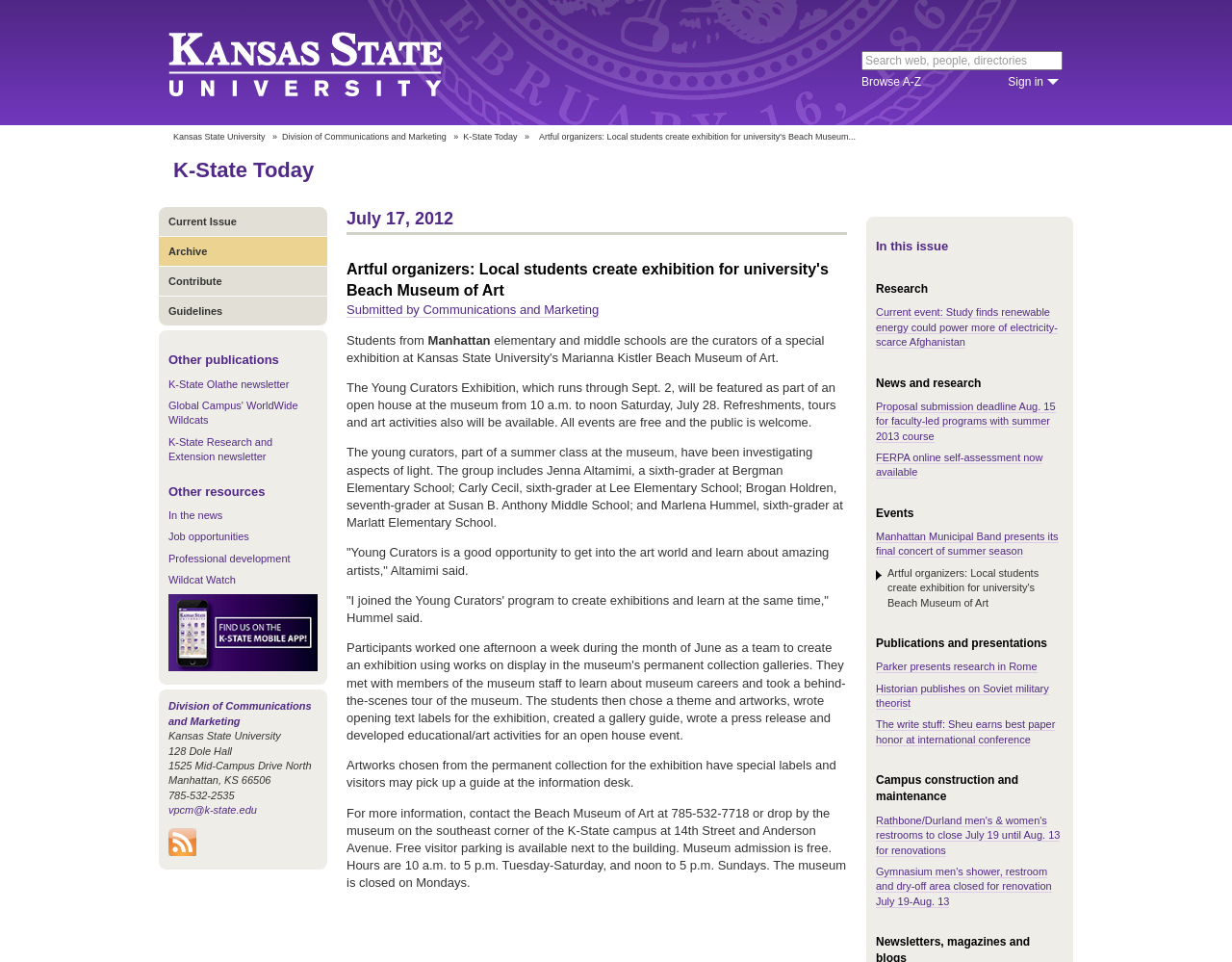Please find the bounding box coordinates of the element that needs to be clicked to perform the following instruction: "Read current issue of K-State Today". The bounding box coordinates should be four float numbers between 0 and 1, represented as [left, top, right, bottom].

[0.129, 0.216, 0.266, 0.246]